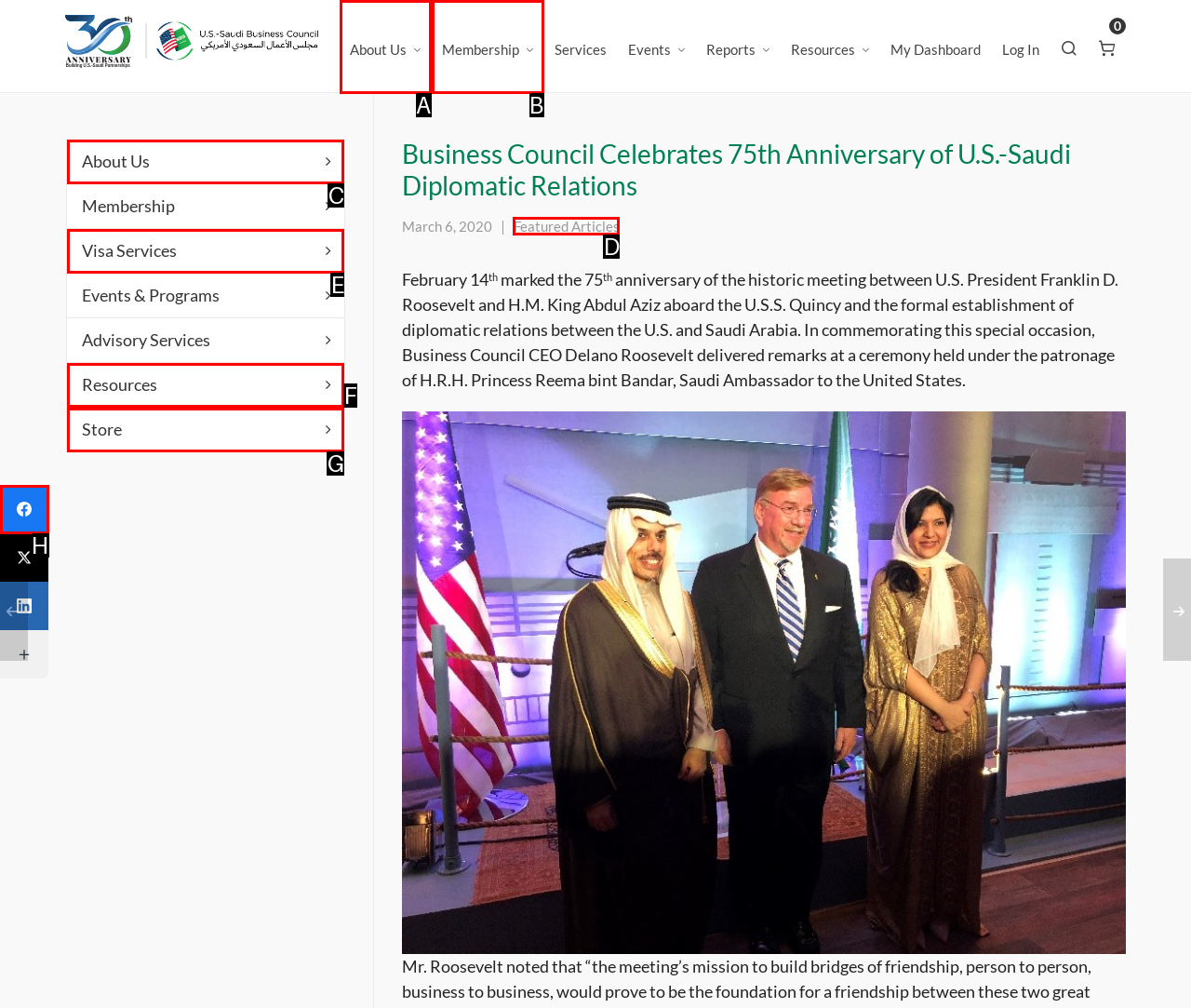Select the letter of the element you need to click to complete this task: Read the featured articles
Answer using the letter from the specified choices.

D